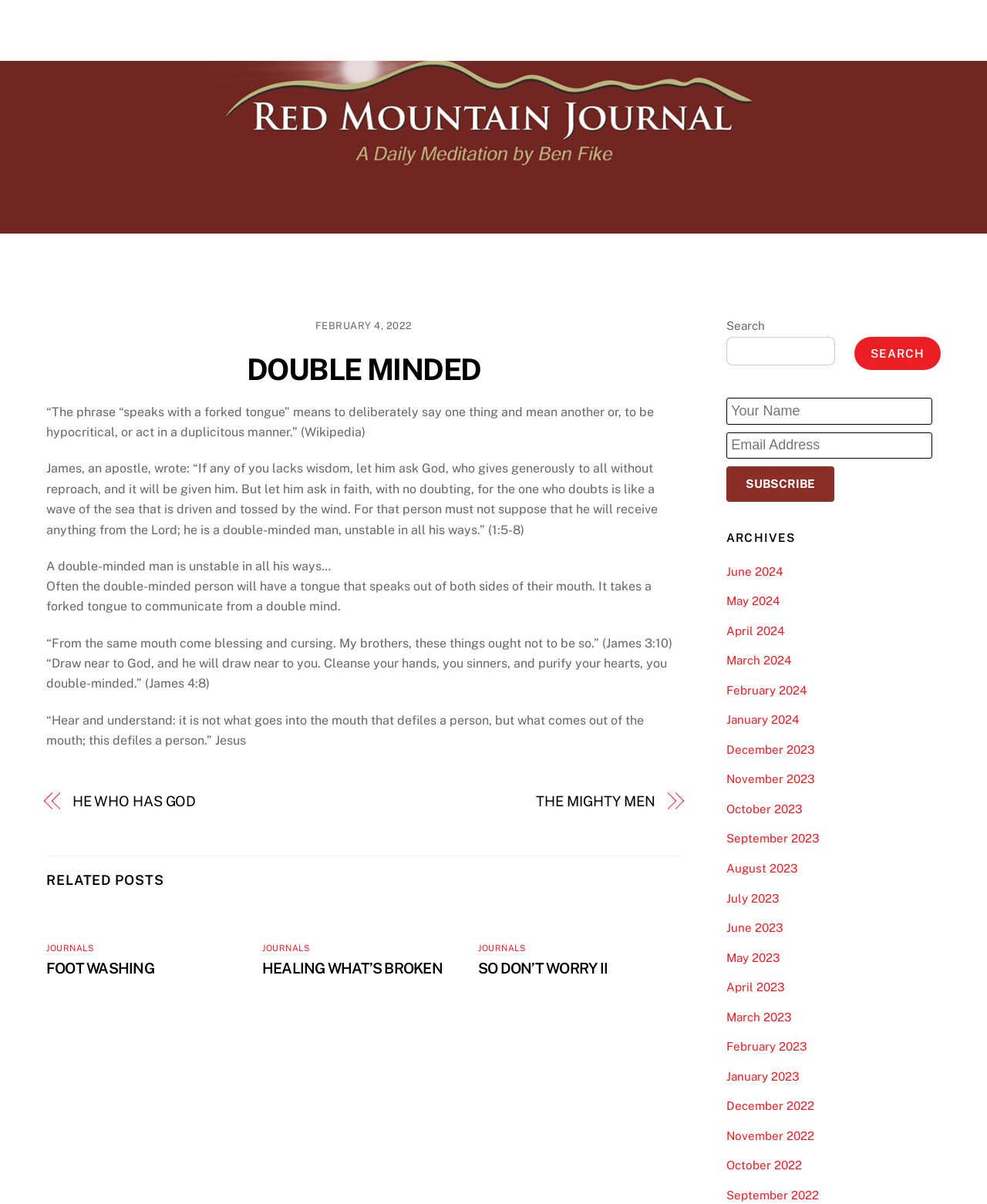Refer to the screenshot and answer the following question in detail:
How many related posts are there?

I counted the number of article elements with a figure element inside, which are located below the 'RELATED POSTS' heading, and found that there are three related posts.